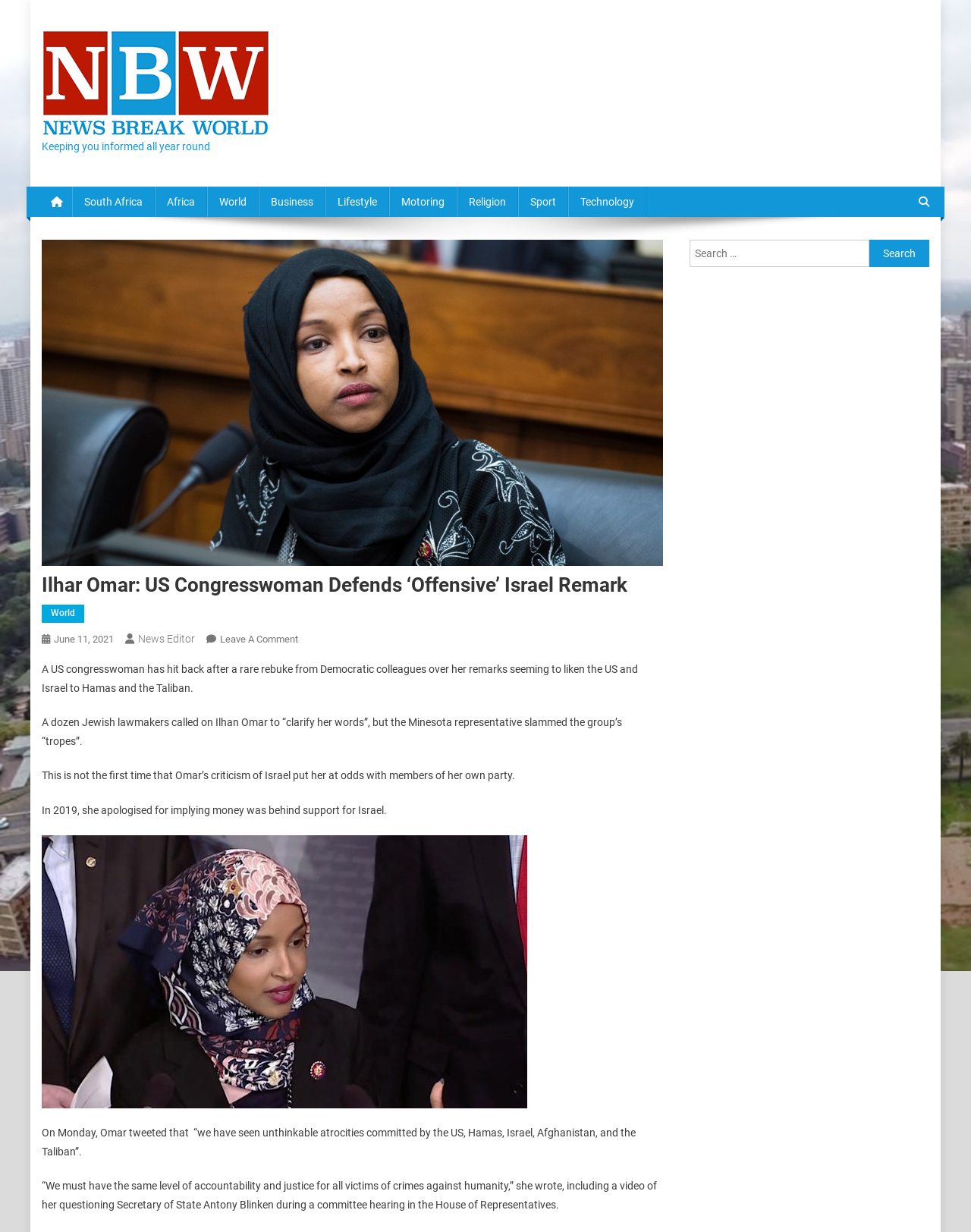Locate the bounding box coordinates of the clickable region necessary to complete the following instruction: "Go to the World news page". Provide the coordinates in the format of four float numbers between 0 and 1, i.e., [left, top, right, bottom].

[0.043, 0.491, 0.087, 0.506]